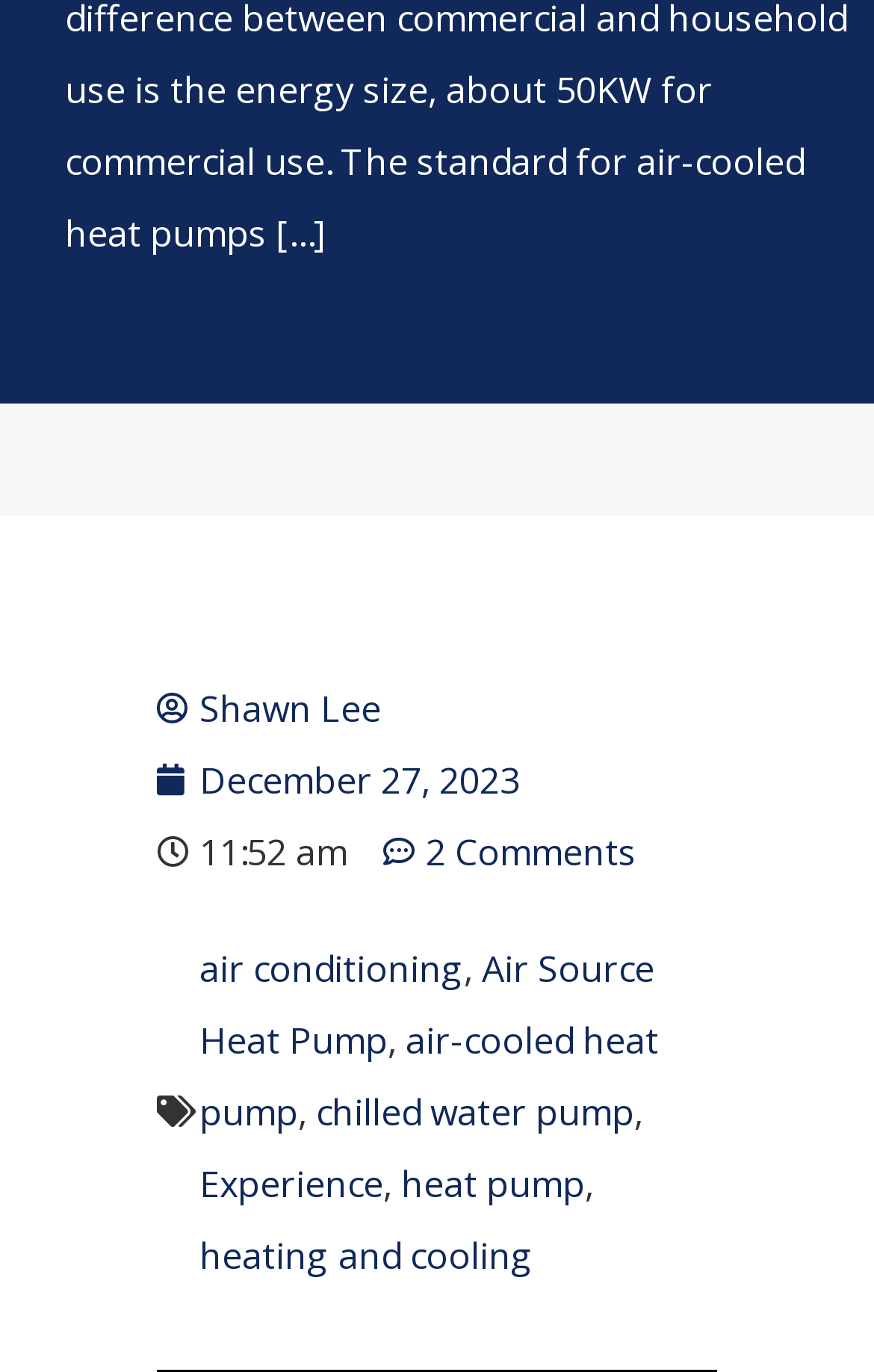Determine the bounding box coordinates for the clickable element required to fulfill the instruction: "View Shawn Lee's profile". Provide the coordinates as four float numbers between 0 and 1, i.e., [left, top, right, bottom].

[0.179, 0.49, 0.436, 0.542]